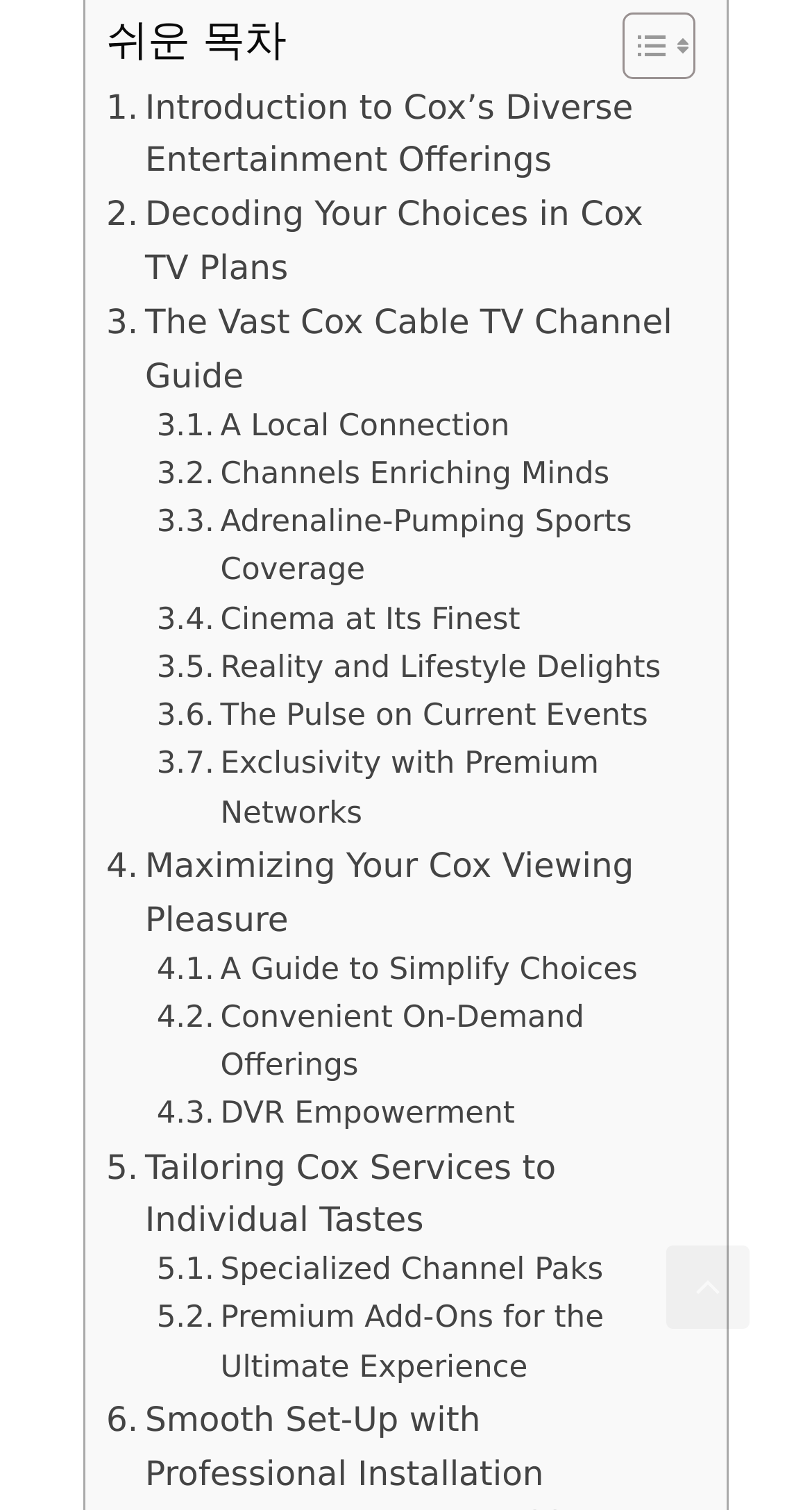How many links are there in the webpage?
Answer the question using a single word or phrase, according to the image.

20